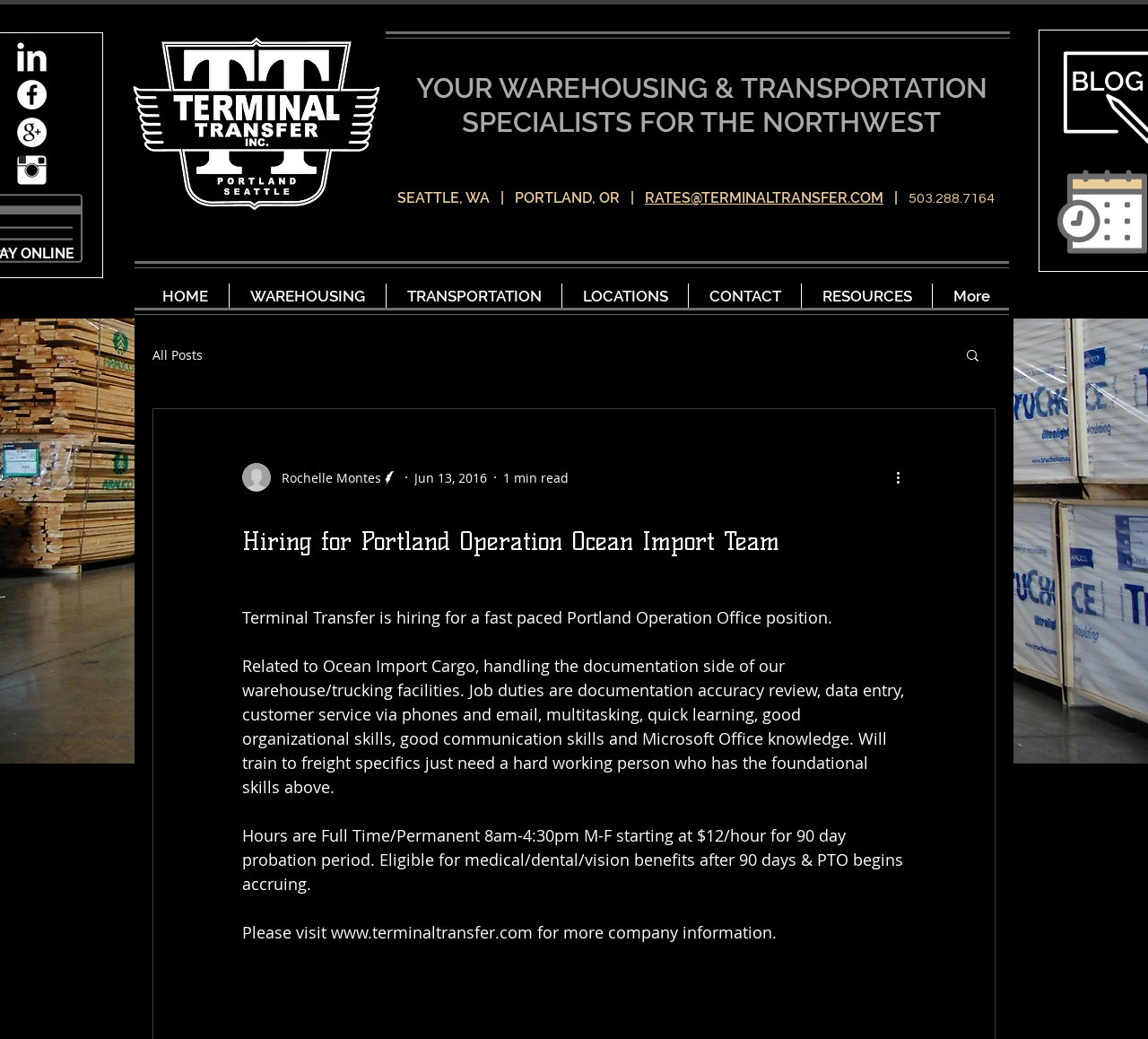Determine the heading of the webpage and extract its text content.

Hiring for Portland Operation Ocean Import Team